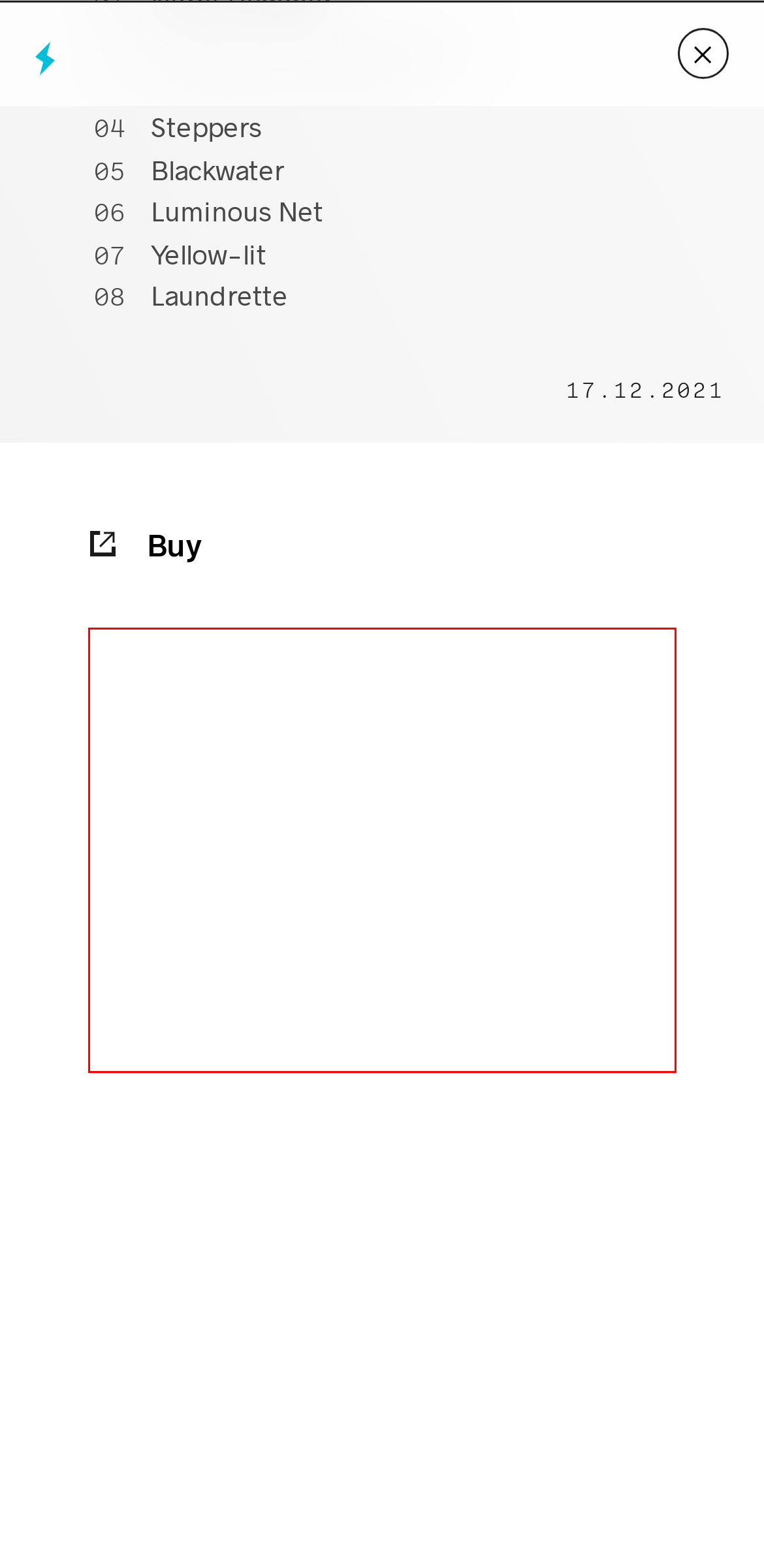Within the provided webpage screenshot, find the red rectangle bounding box and perform OCR to obtain the text content.

Golden Age of Dereliction is part soft focus dance music, part left field ambient drawing on influences from over 20 years listening to fringe electronic music. Taking inspiration from breaks oriented music of the nineties and sample culture to the more machine led music of 00s techno, electro and beyond, the music offers an escape to a parallel world where analogue circuits rule and smartphones have yet to grip the world.